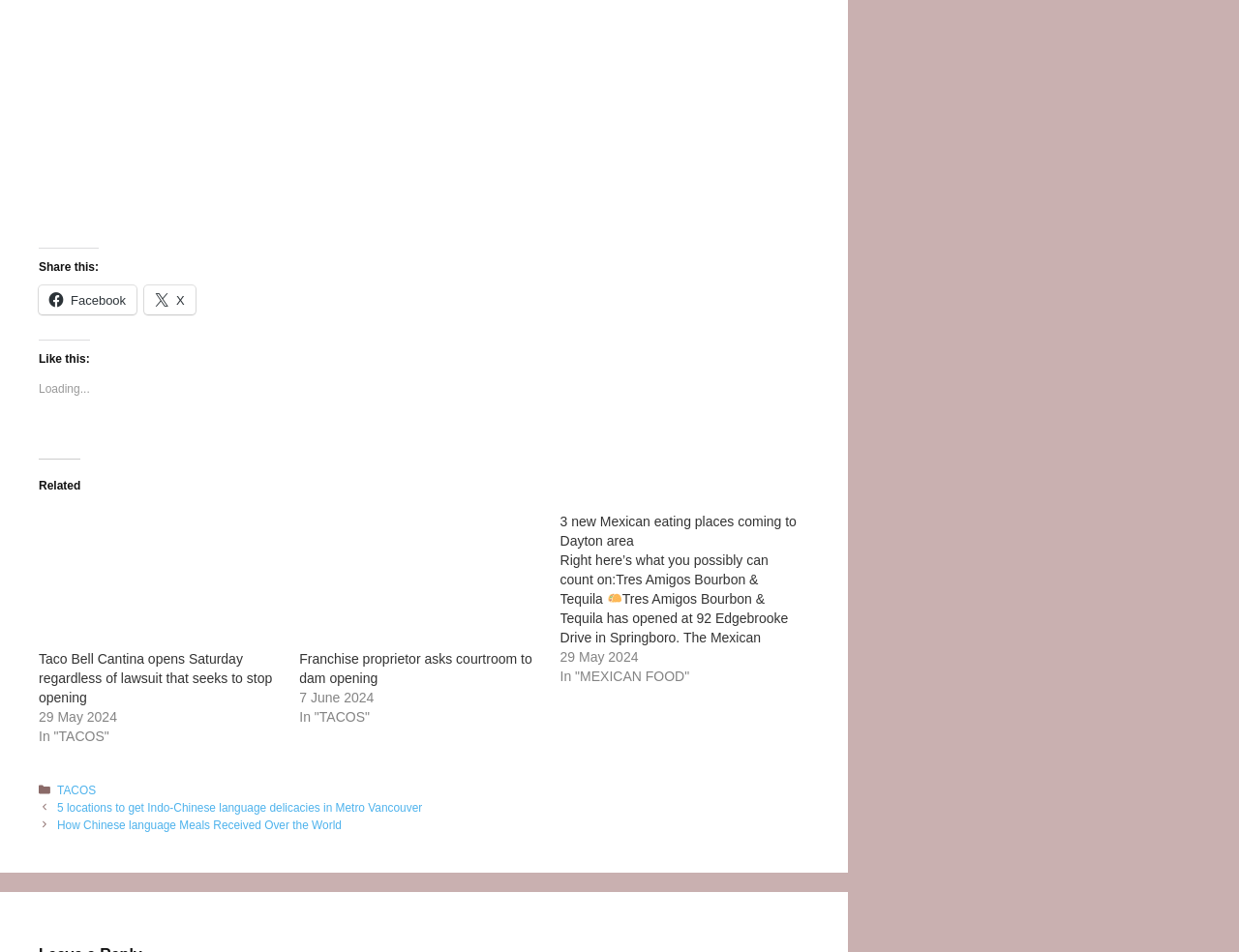Please provide a short answer using a single word or phrase for the question:
What is the purpose of the 'Share this:' section?

Social media sharing